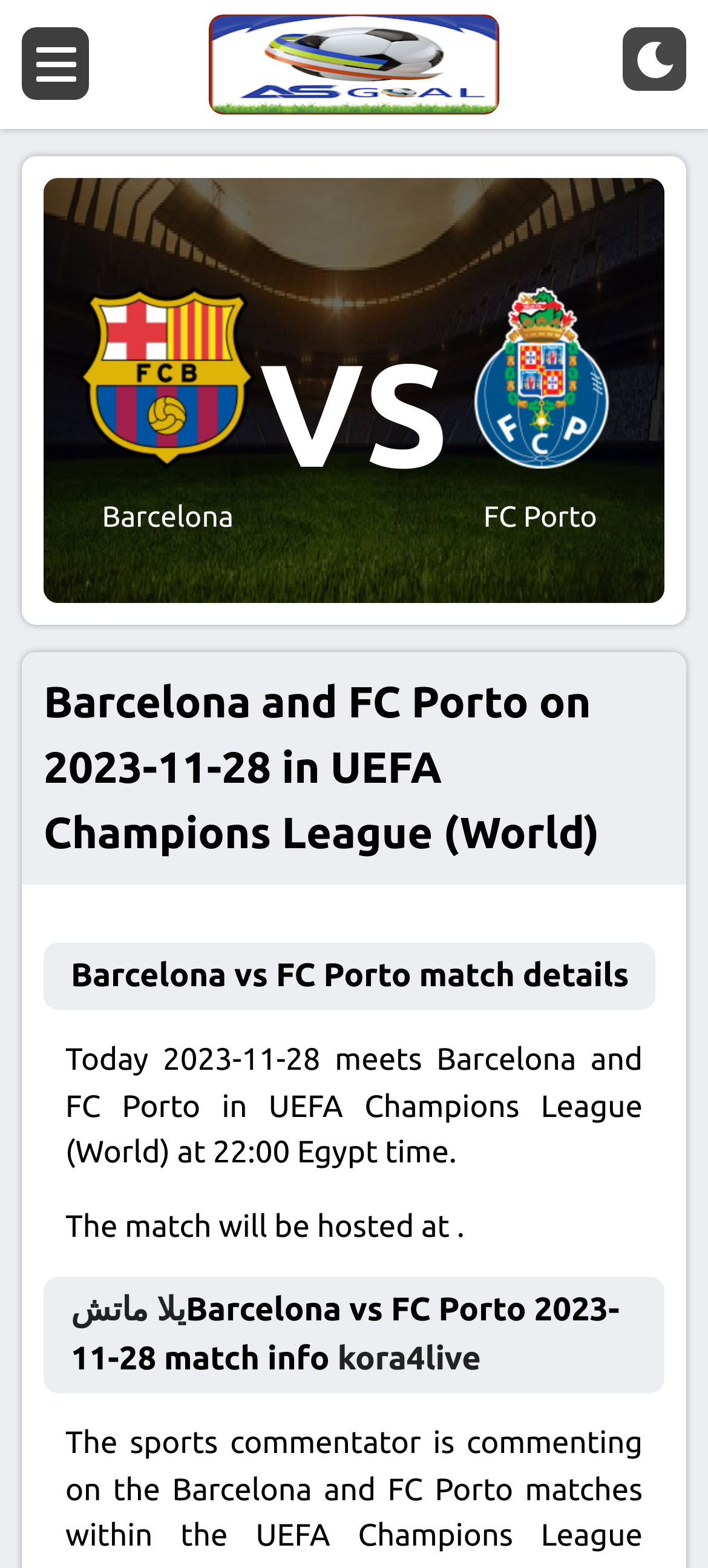What is the name of the website that provides live streaming of the match?
Please provide a single word or phrase based on the screenshot.

kora4live